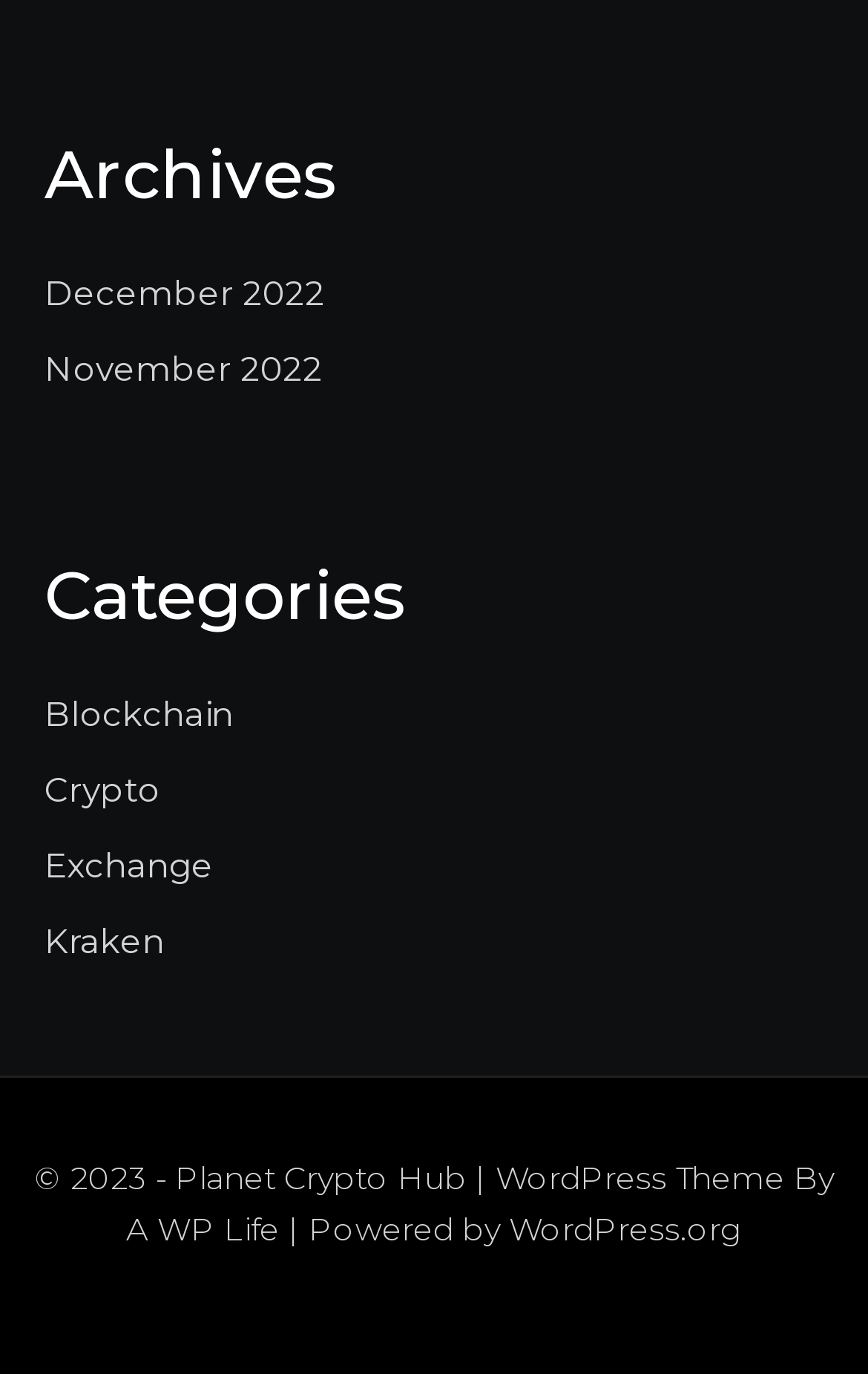Using the provided description December 2022, find the bounding box coordinates for the UI element. Provide the coordinates in (top-left x, top-left y, bottom-right x, bottom-right y) format, ensuring all values are between 0 and 1.

[0.051, 0.195, 0.374, 0.234]